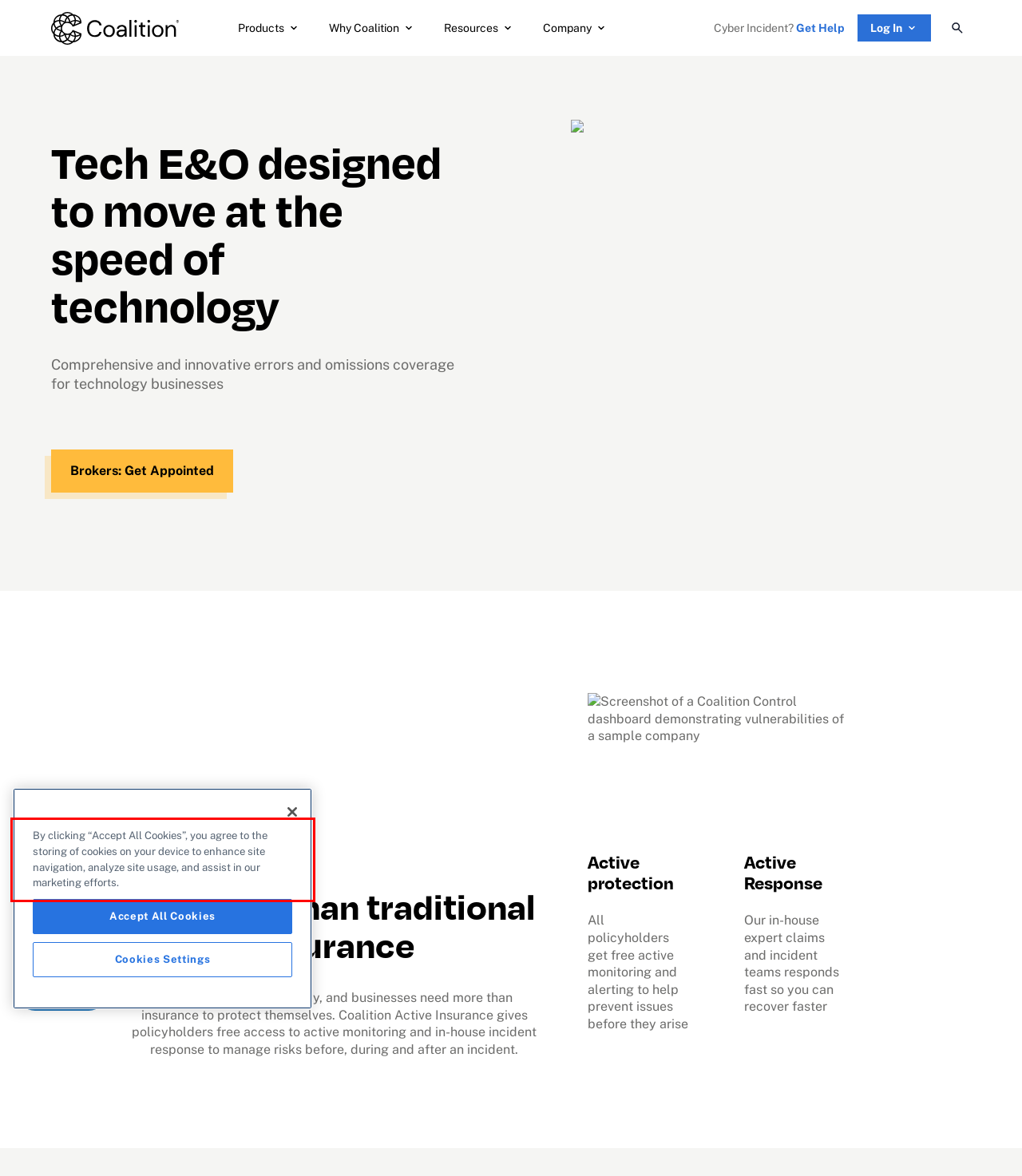Given the screenshot of the webpage, identify the red bounding box, and recognize the text content inside that red bounding box.

By clicking “Accept All Cookies”, you agree to the storing of cookies on your device to enhance site navigation, analyze site usage, and assist in our marketing efforts.